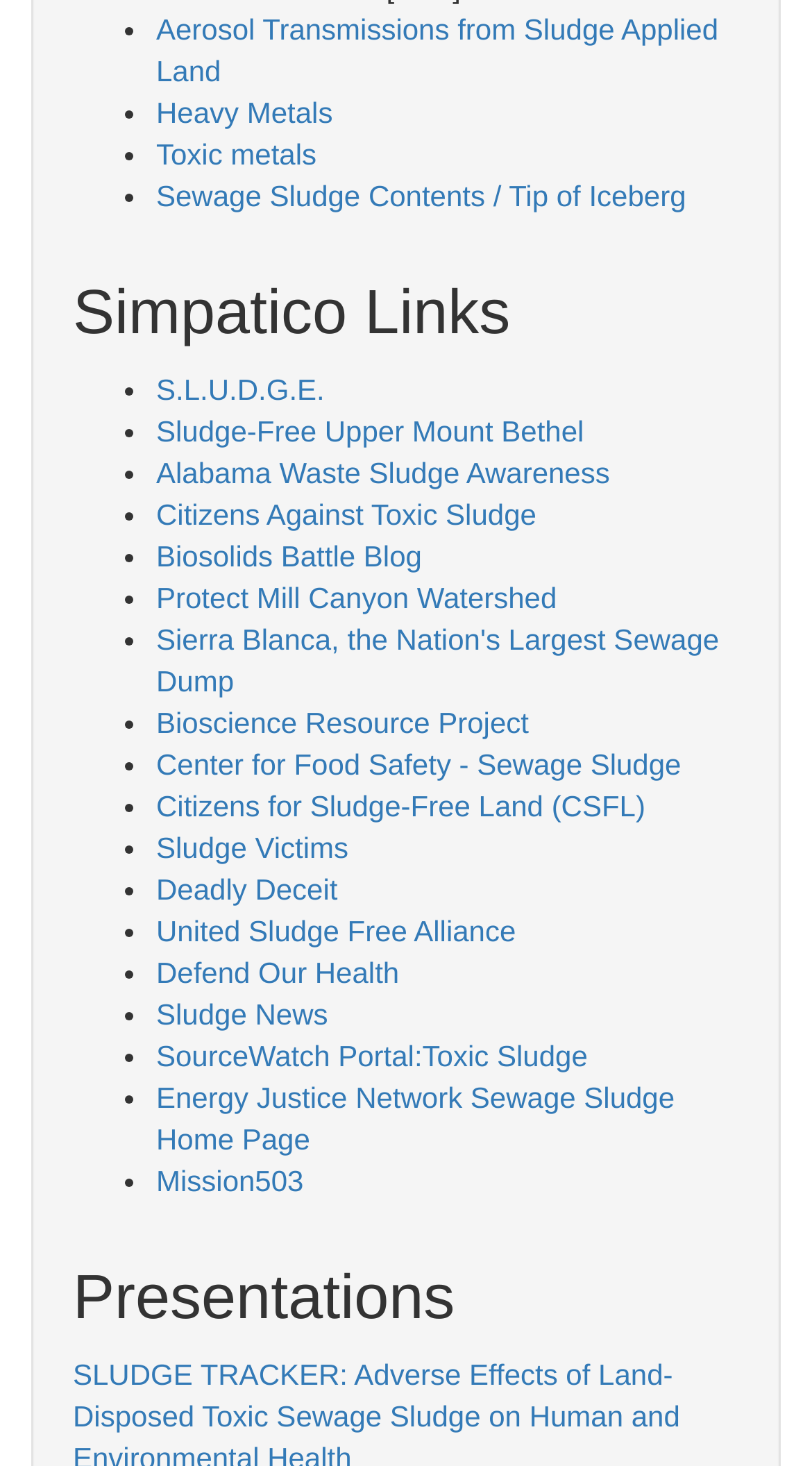Specify the bounding box coordinates of the element's area that should be clicked to execute the given instruction: "Click on 'Aerosol Transmissions from Sludge Applied Land'". The coordinates should be four float numbers between 0 and 1, i.e., [left, top, right, bottom].

[0.192, 0.009, 0.885, 0.06]